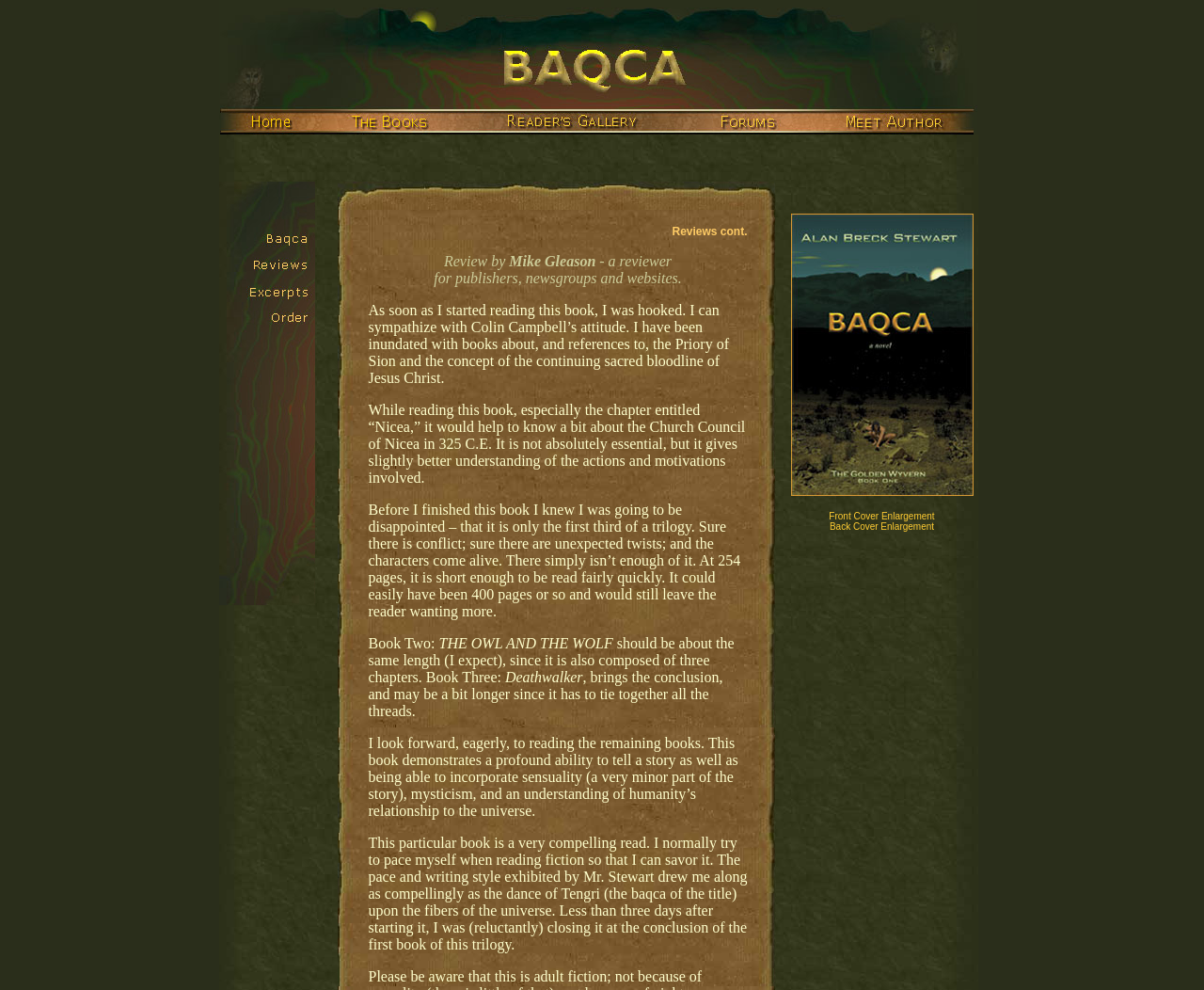Offer an extensive depiction of the webpage and its key elements.

The webpage is about a book, specifically the first book of the Golden Wyvern trilogy. At the top, there is a table with several rows and columns, containing various elements such as links and images. The first row has a few cells with images and links, while the second row has more cells with links and images. The third row has a few cells with images and links, and the fourth row has a single cell with an image.

Below the table, there is a section with a nested table that contains several rows and columns. Each row has two cells, with the first cell containing a link and an image, and the second cell being empty. This section appears to be a list of book details or reviews.

To the right of the nested table, there is a large image that takes up most of the width of the page. Below the image, there are two links, one for "Front Cover Enlargement" and another for "Back Cover Enlargement". There is also a small image and some text below these links.

The overall layout of the page is organized, with clear sections and a focus on showcasing the book's details and images.